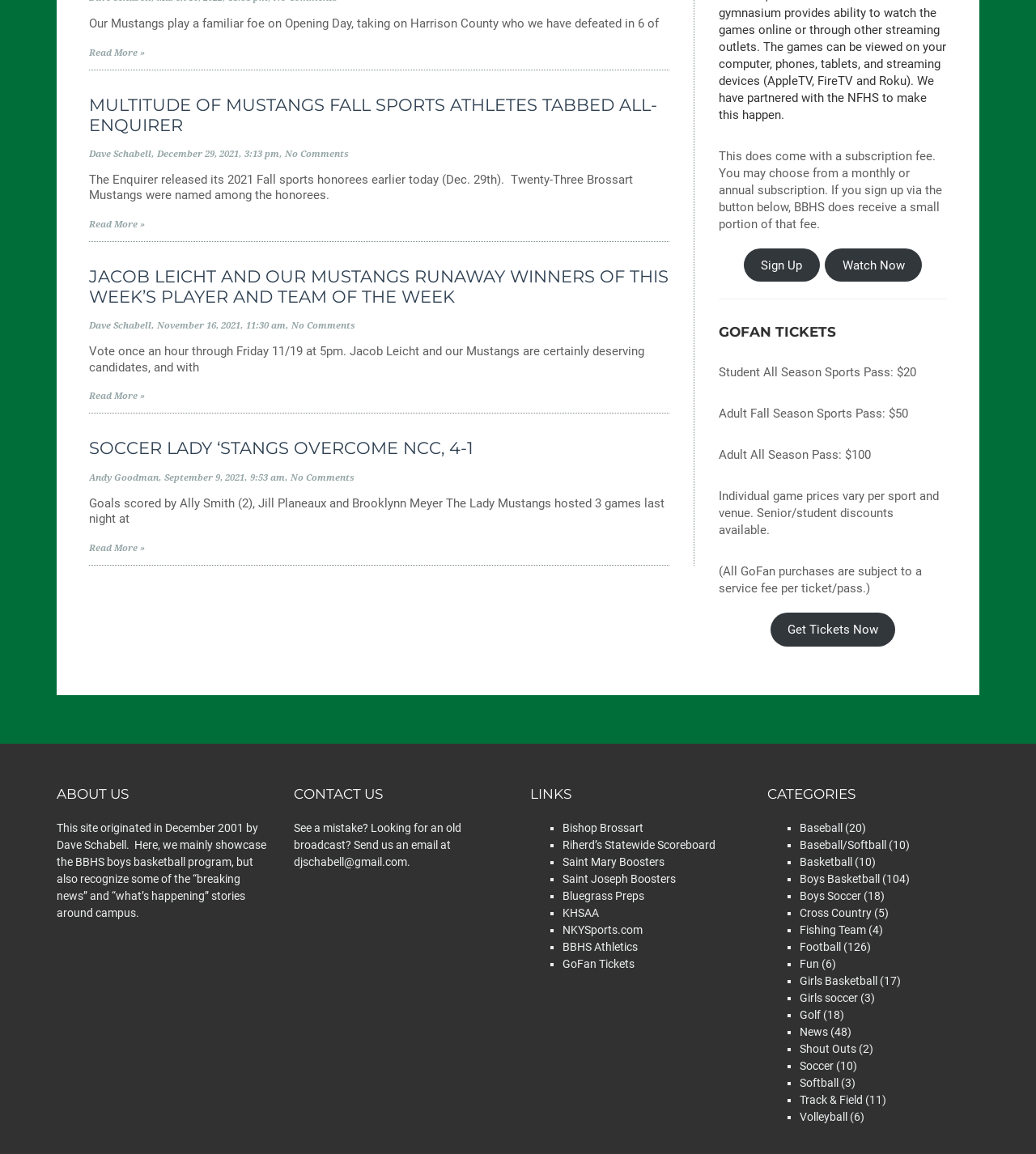Analyze the image and deliver a detailed answer to the question: What is the name of the school?

I found the answer by looking at the links section of the webpage, where it mentions 'Bishop Brossart' as one of the links.